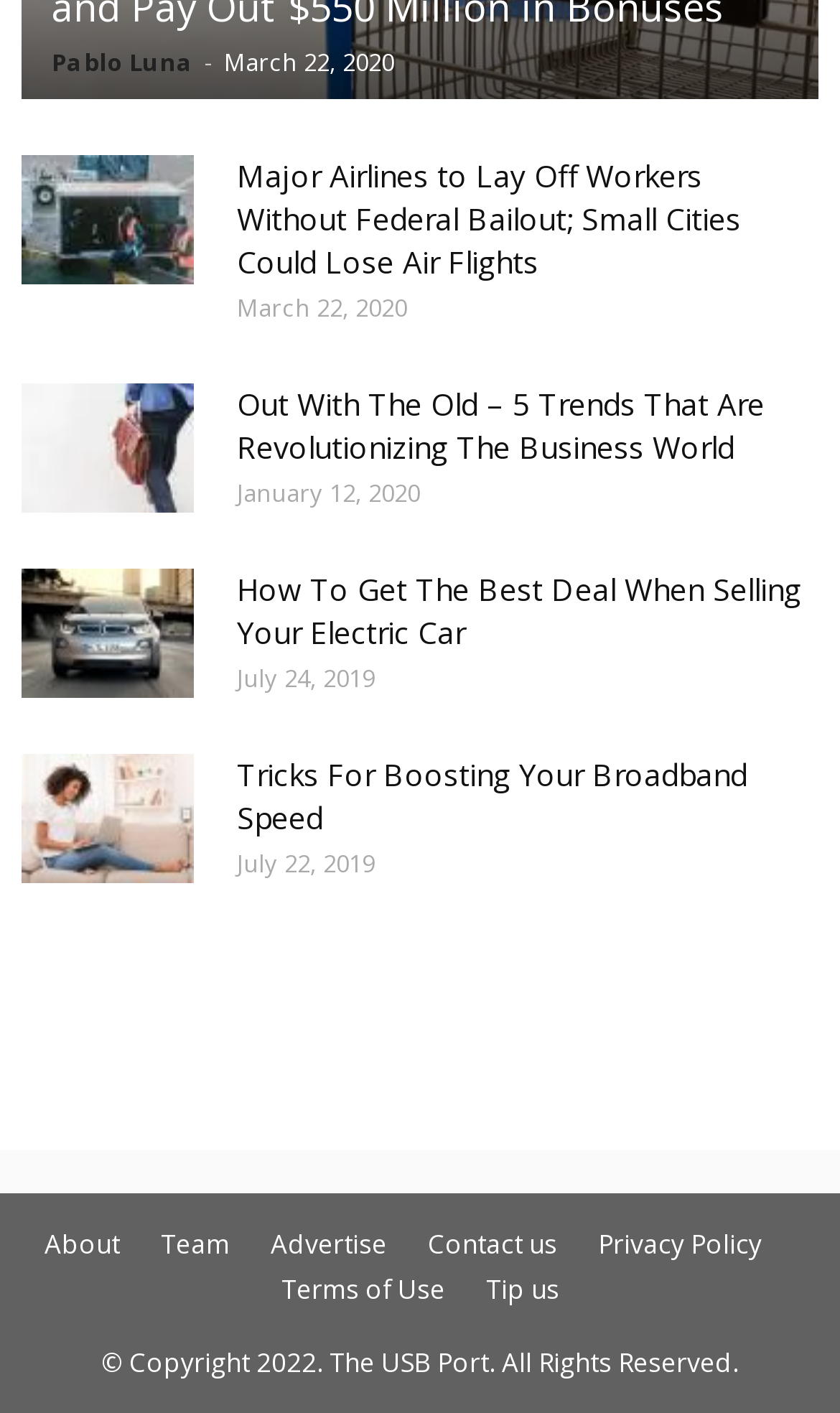Could you indicate the bounding box coordinates of the region to click in order to complete this instruction: "Visit the About page".

[0.053, 0.868, 0.142, 0.895]